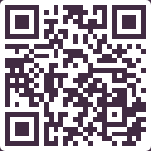What is the context of the image?
Answer the question with a single word or phrase derived from the image.

Support for Ukraine